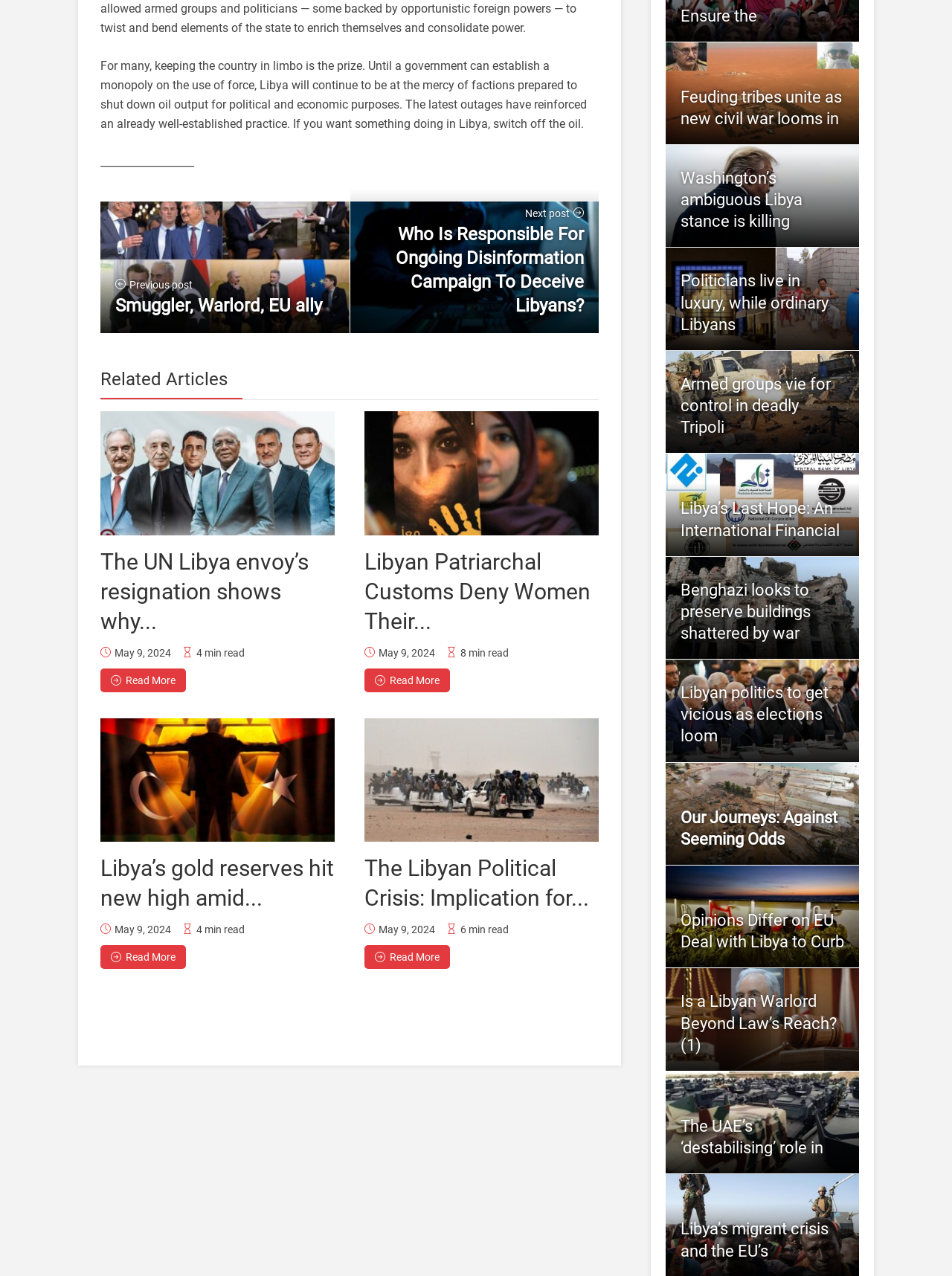Determine the bounding box coordinates for the region that must be clicked to execute the following instruction: "View the article about UN Libya envoy’s resignation".

[0.105, 0.322, 0.351, 0.419]